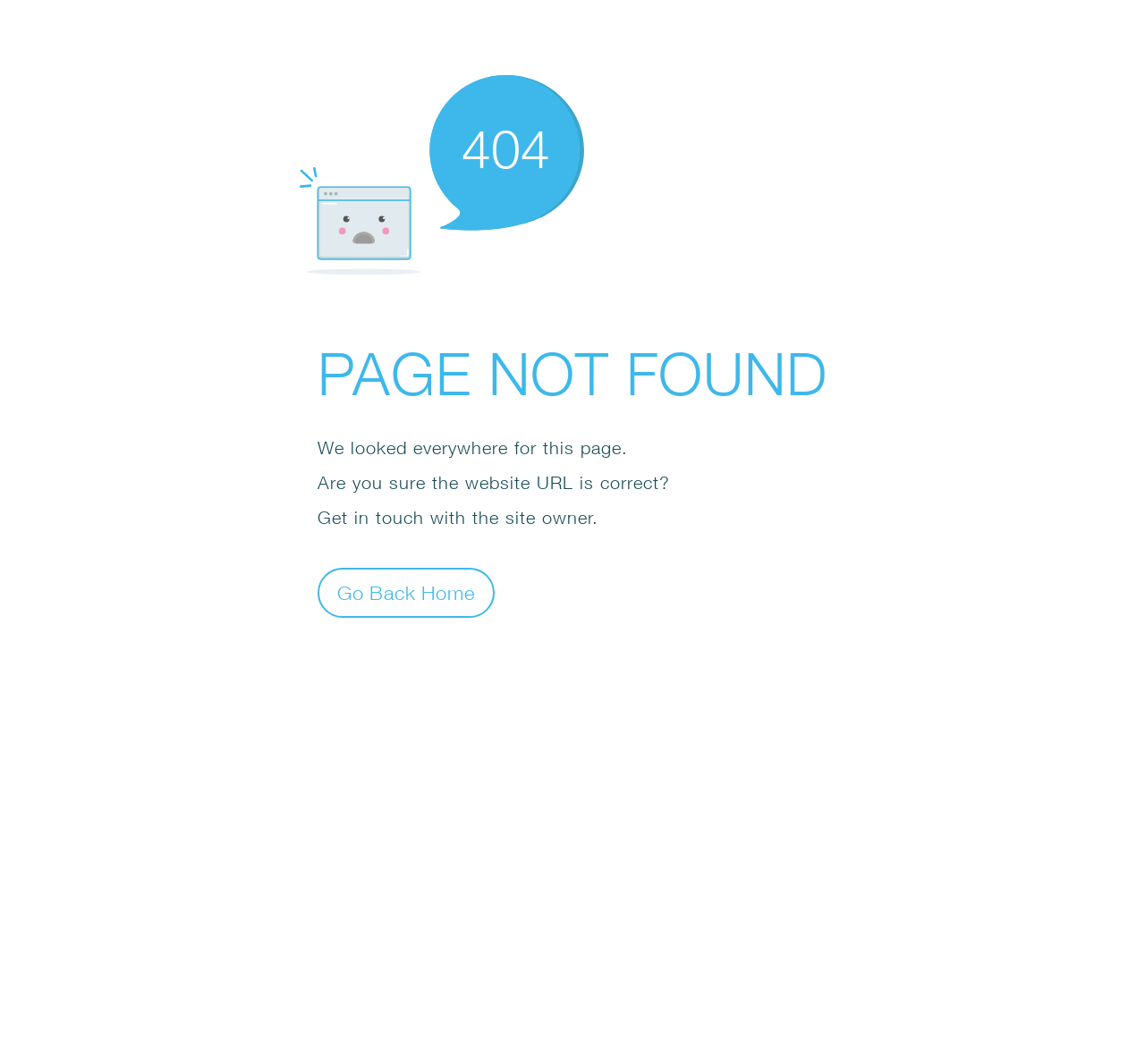Give a short answer to this question using one word or a phrase:
What is the button displayed on the page?

Go Back Home